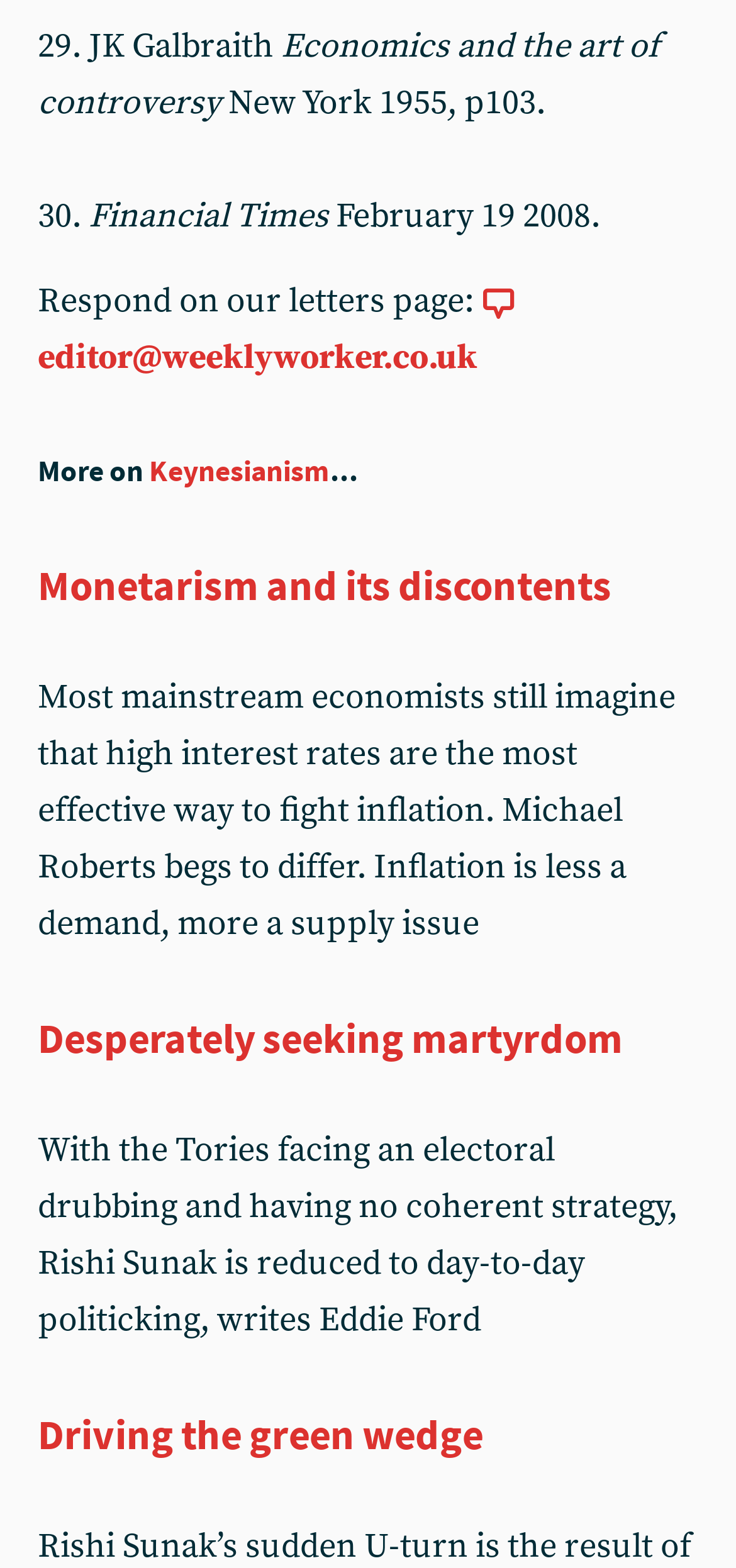Provide your answer to the question using just one word or phrase: What is the topic of the article by Michael Roberts?

Inflation